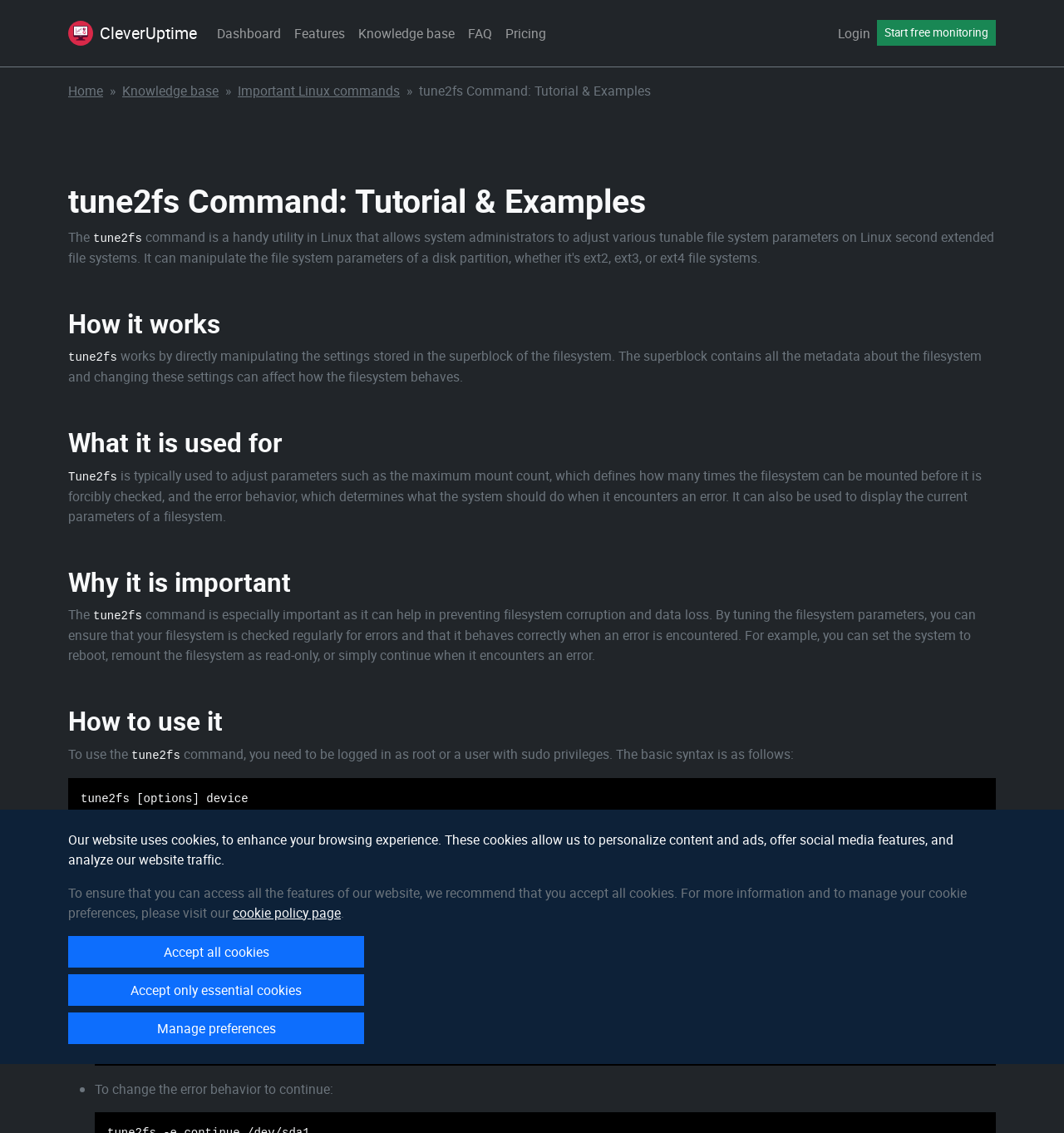Please provide the bounding box coordinates for the element that needs to be clicked to perform the following instruction: "Click the 'Start free monitoring' button". The coordinates should be given as four float numbers between 0 and 1, i.e., [left, top, right, bottom].

[0.824, 0.018, 0.936, 0.04]